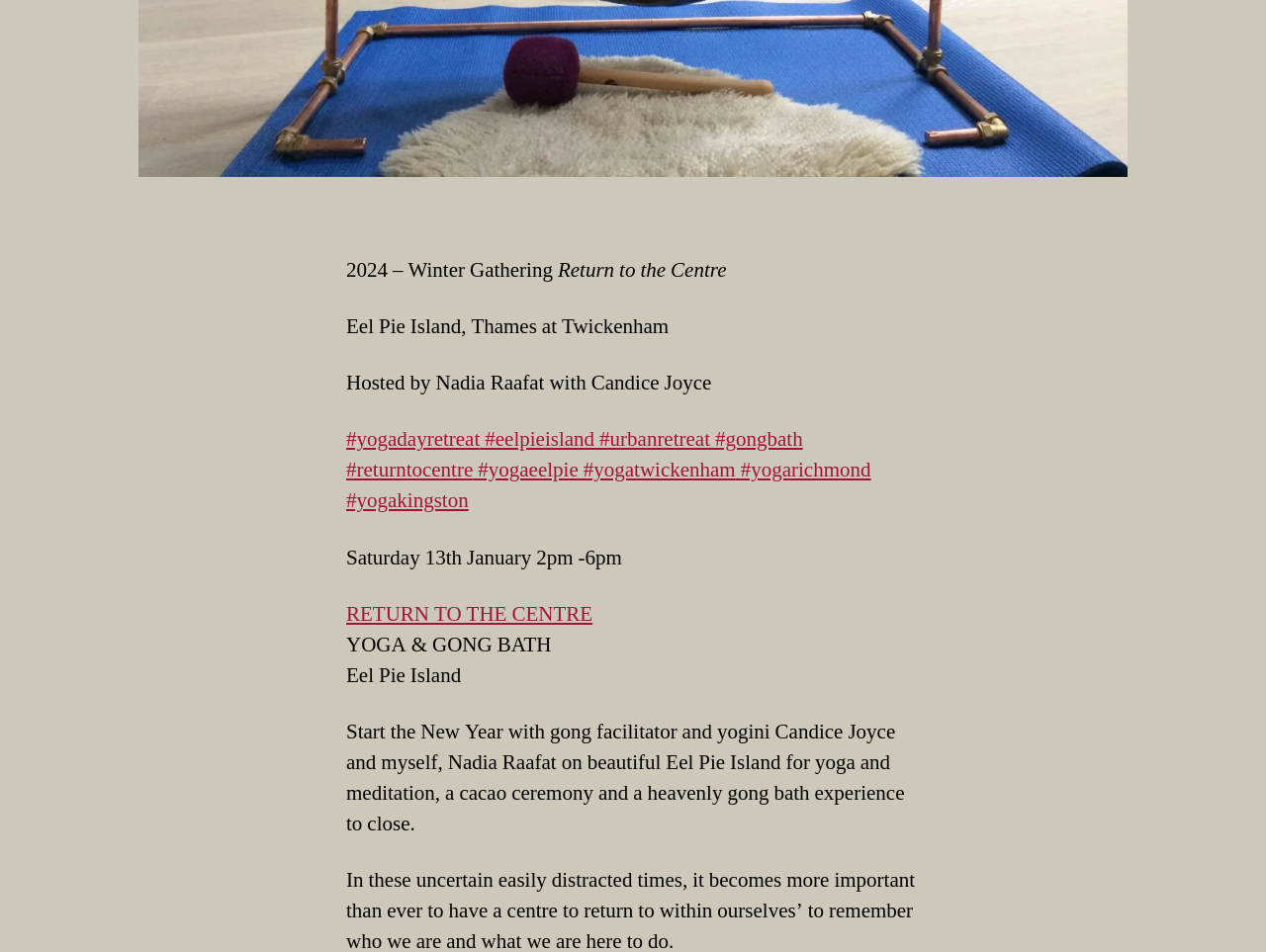What is the location of the event?
Refer to the image and provide a concise answer in one word or phrase.

Eel Pie Island, Thames at Twickenham